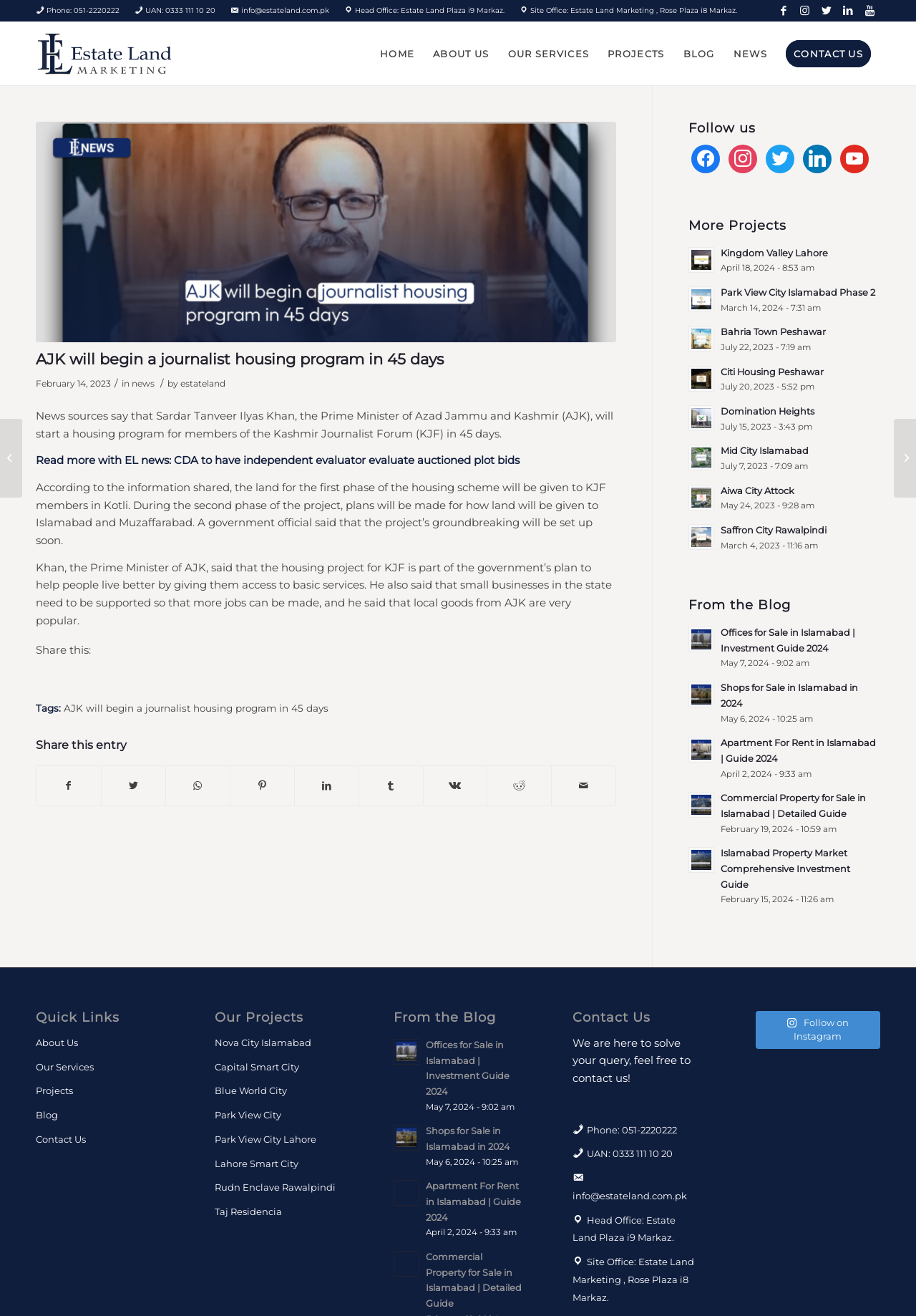Please identify the bounding box coordinates of the element I need to click to follow this instruction: "Follow us on Instagram".

[0.796, 0.115, 0.827, 0.125]